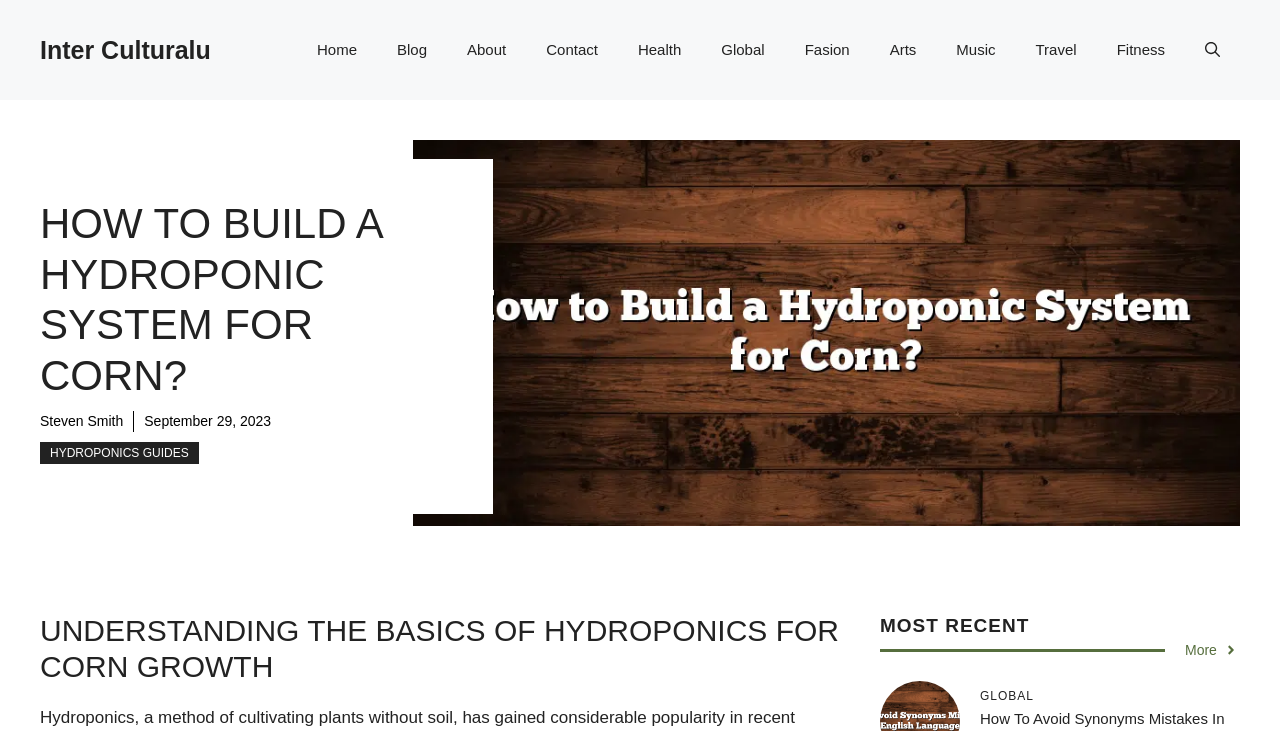When was the article published? Examine the screenshot and reply using just one word or a brief phrase.

September 29, 2023